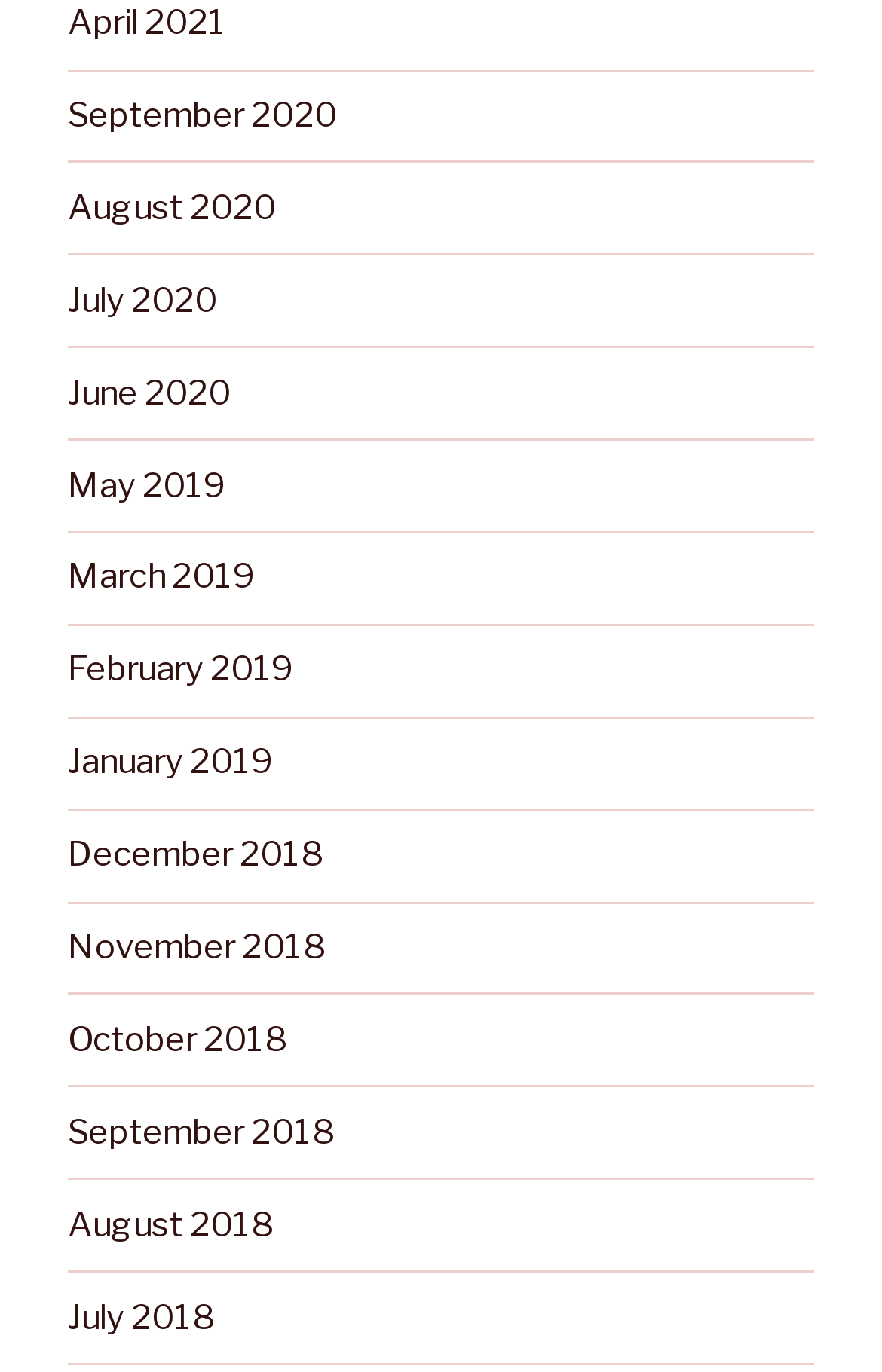Identify the bounding box coordinates of the clickable region necessary to fulfill the following instruction: "view September 2020". The bounding box coordinates should be four float numbers between 0 and 1, i.e., [left, top, right, bottom].

[0.077, 0.069, 0.382, 0.099]